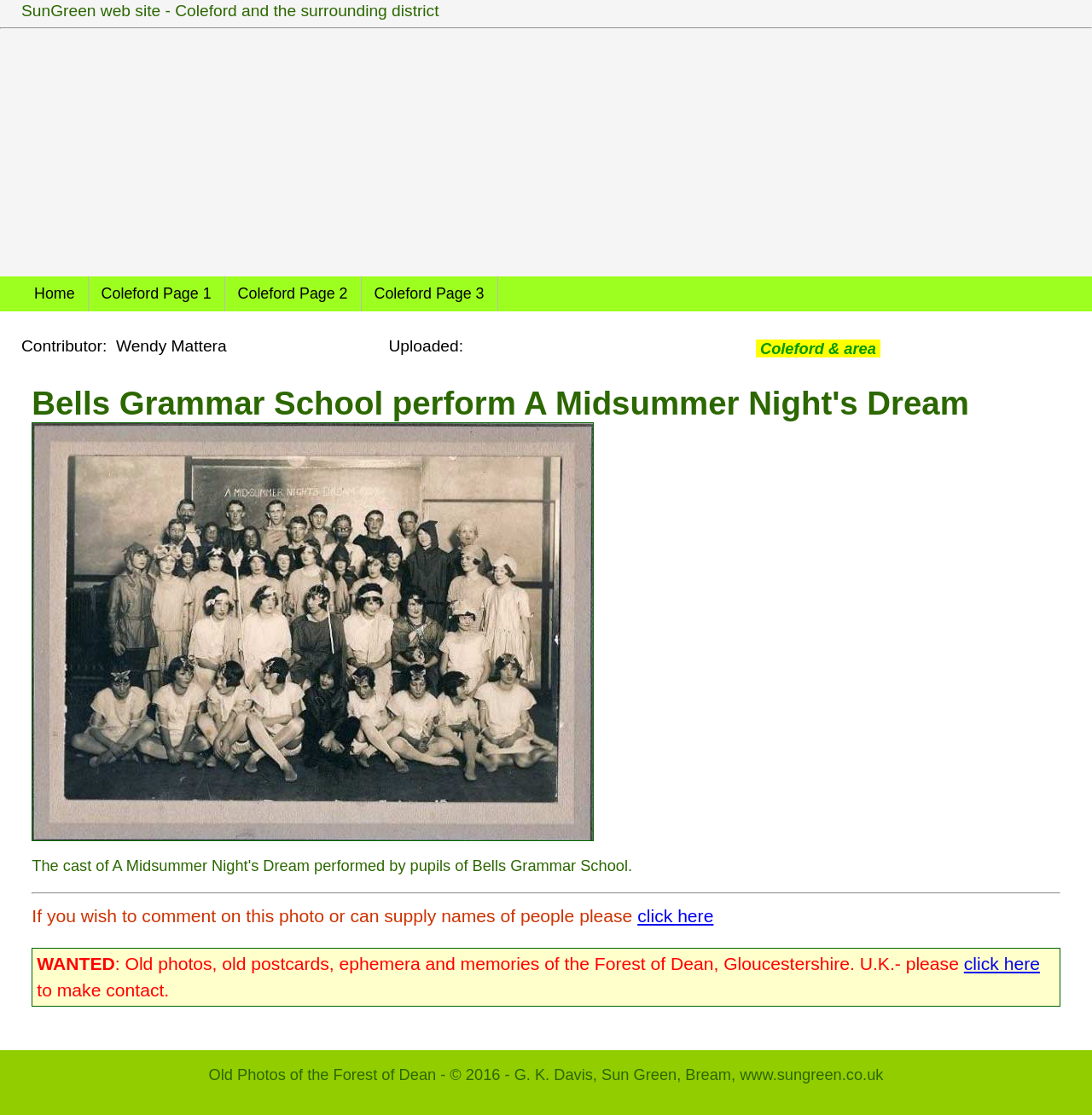Determine the main heading of the webpage and generate its text.

Bells Grammar School perform A Midsummer Night's Dream